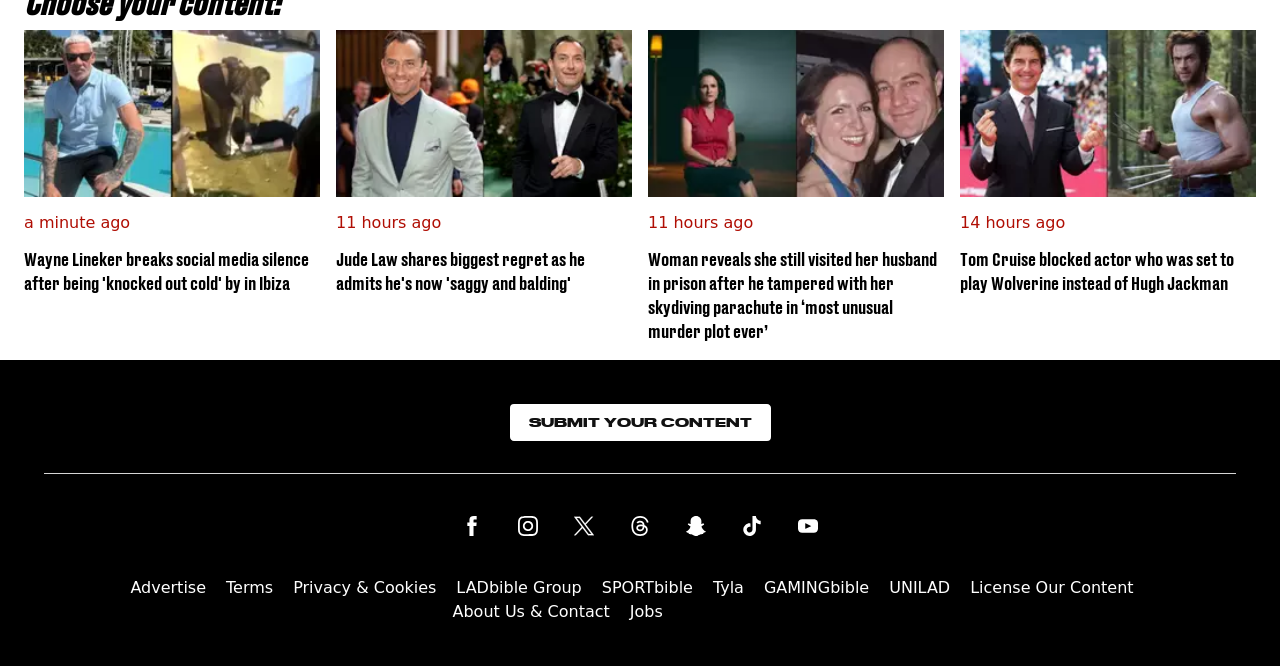What is the title of the third article?
Based on the image, provide your answer in one word or phrase.

Woman reveals she still visited her husband in prison after he tampered with her skydiving parachute in ‘most unusual murder plot ever’